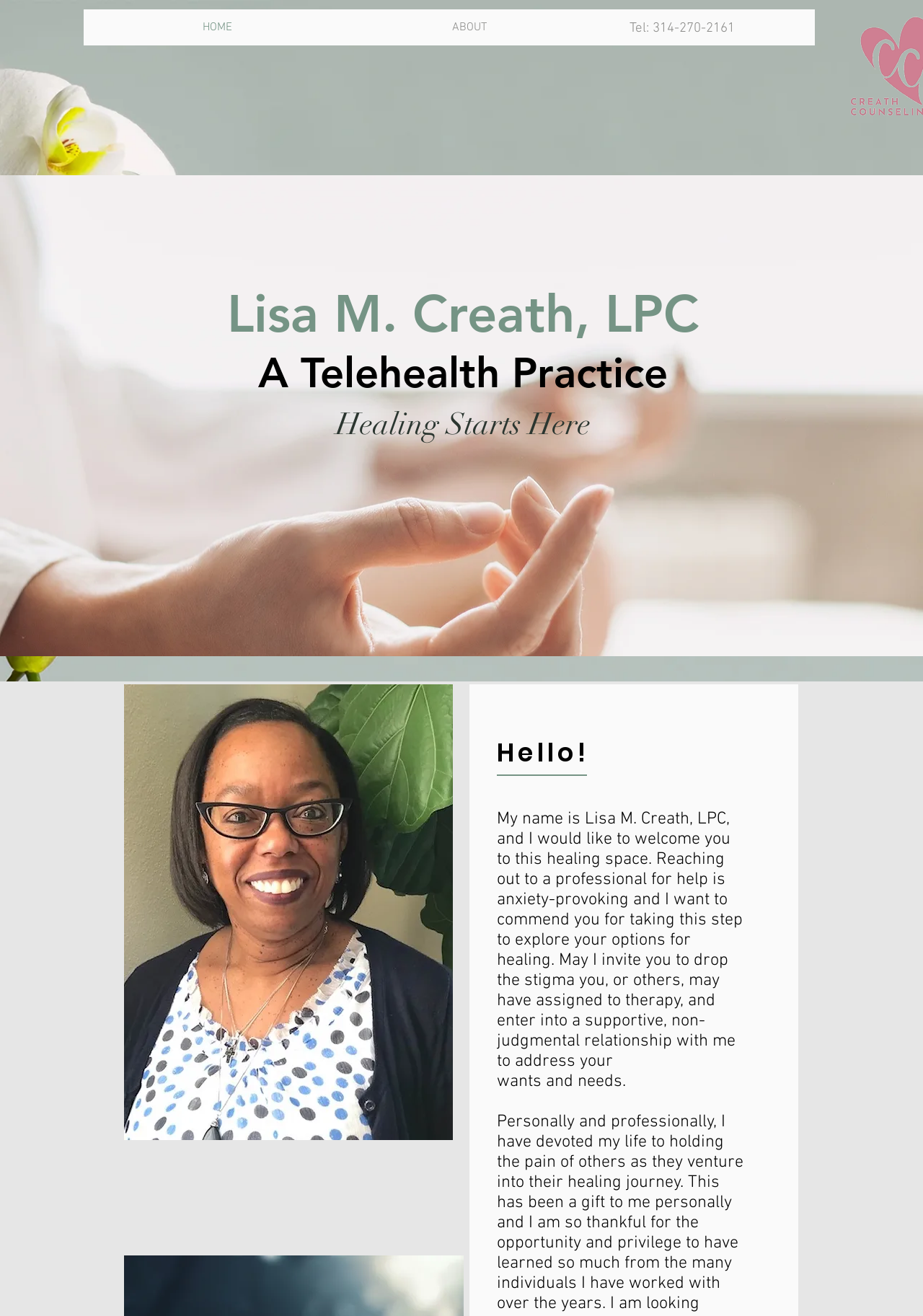What is the phone number of Creath Counseling?
Please look at the screenshot and answer in one word or a short phrase.

314-270-2161